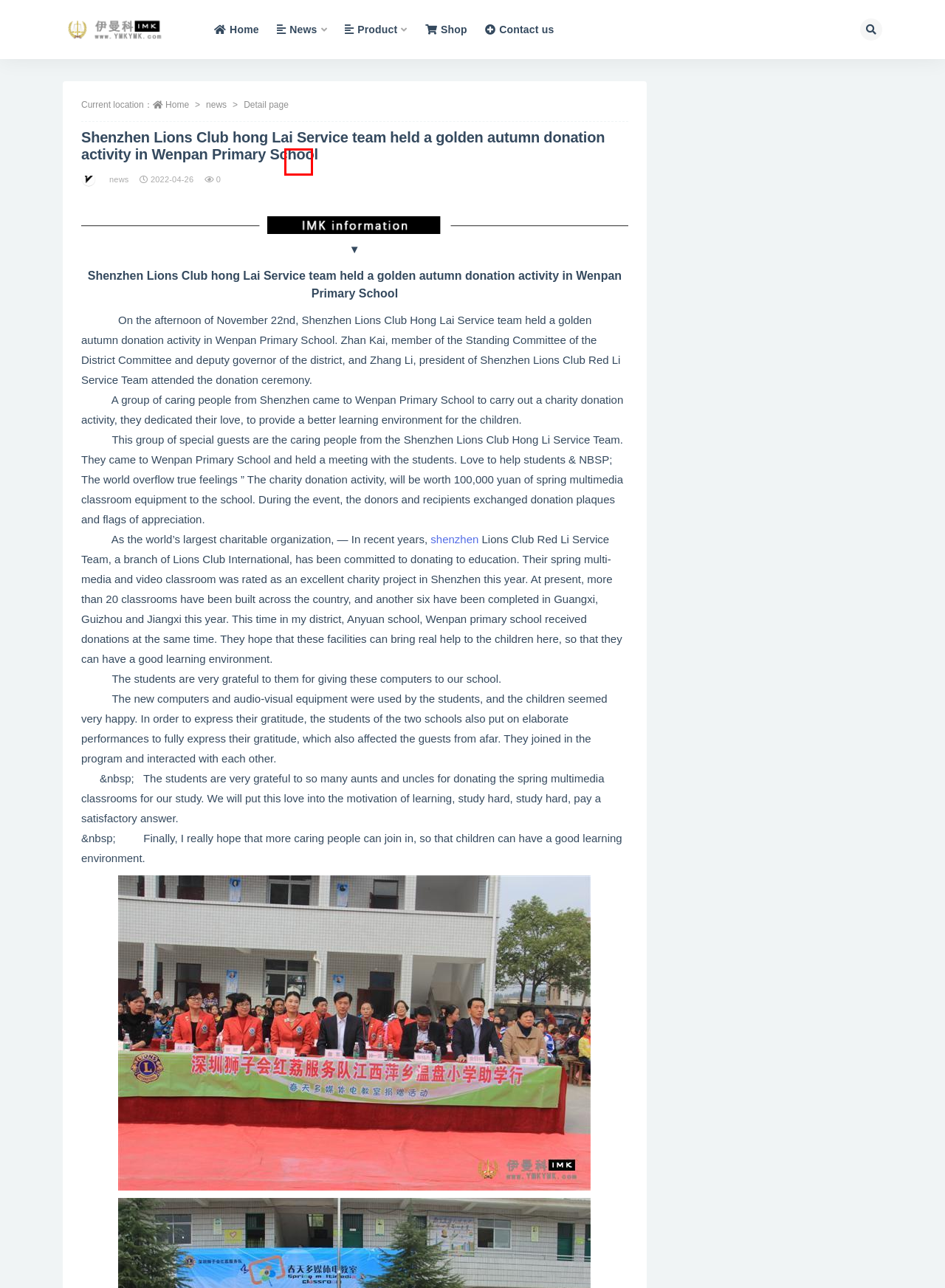Review the webpage screenshot and focus on the UI element within the red bounding box. Select the best-matching webpage description for the new webpage that follows after clicking the highlighted element. Here are the candidates:
A. lanyard – imkgift is a China Custom gift promotional items factory
B. shenzhen – imkgift is a China Custom gift promotional items factory
C. lion – imkgift is a China Custom gift promotional items factory
D. th – imkgift is a China Custom gift promotional items factory
E. golden – imkgift is a China Custom gift promotional items factory
F. Badge – imkgift is a China Custom gift promotional items factory
G. PVC Rubber – imkgift is a China Custom gift promotional items factory
H. regular – imkgift is a China Custom gift promotional items factory

D